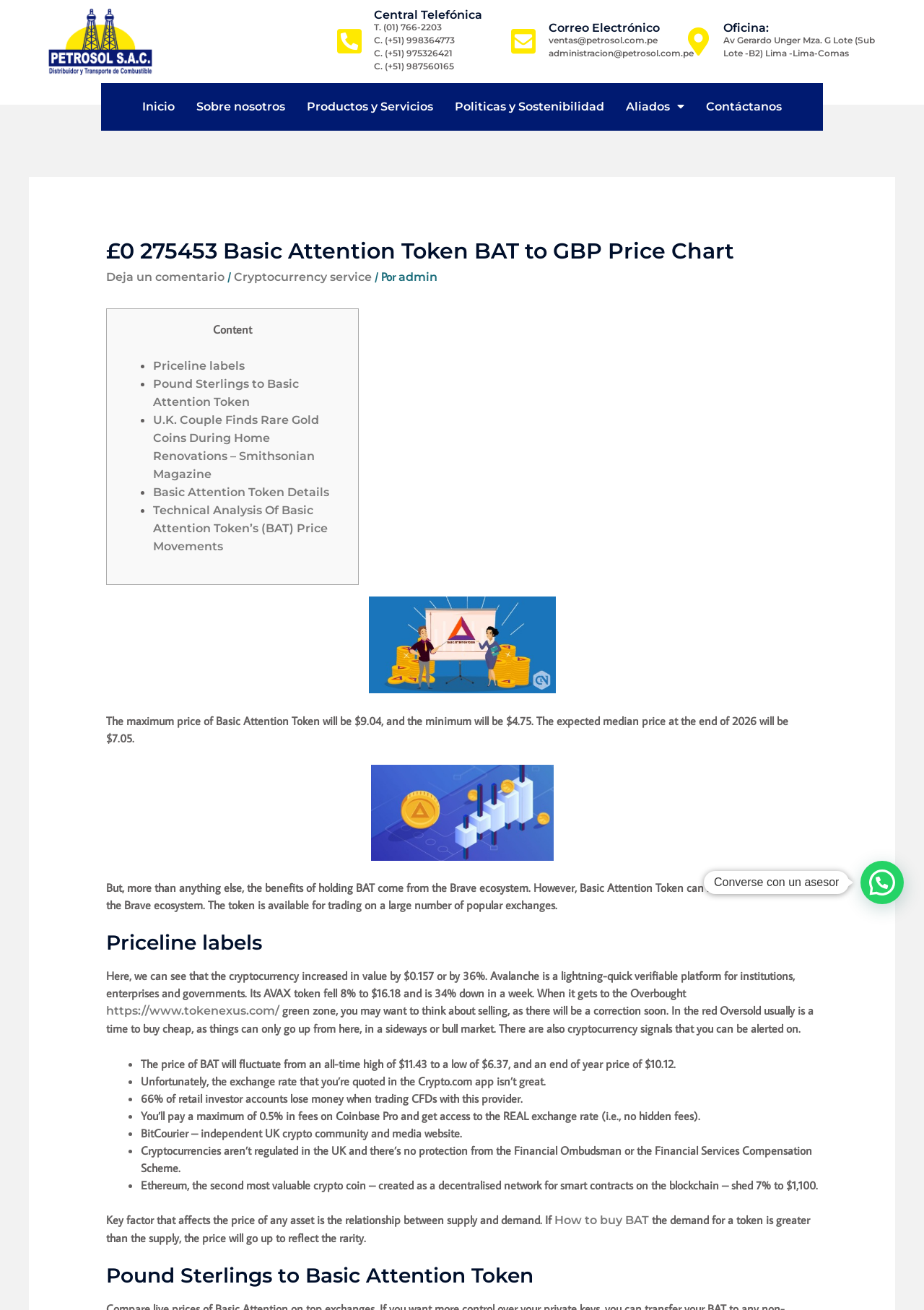Locate the UI element described as follows: "Sobre nosotros". Return the bounding box coordinates as four float numbers between 0 and 1 in the order [left, top, right, bottom].

[0.201, 0.069, 0.32, 0.094]